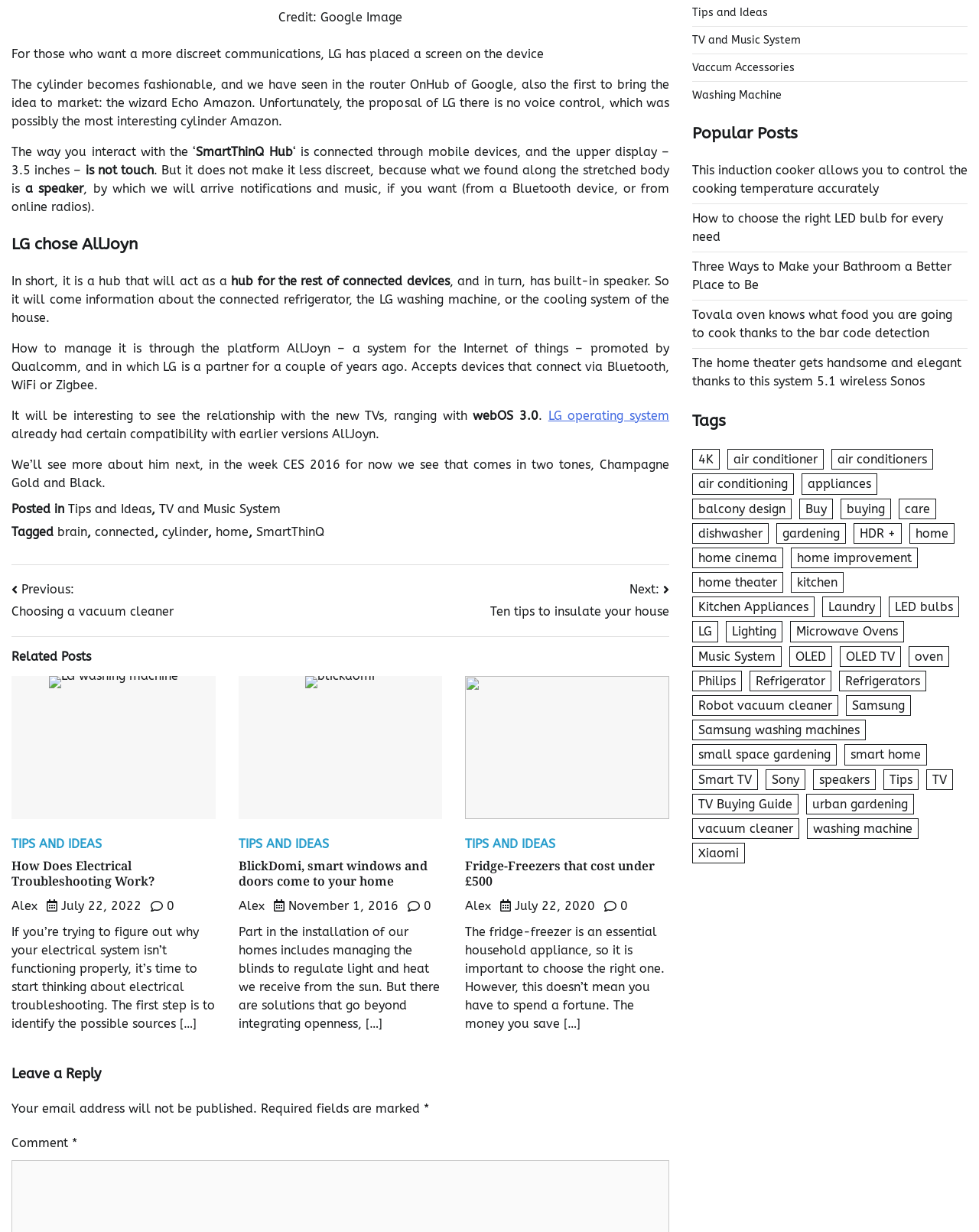What is the name of the operating system?
Give a one-word or short phrase answer based on the image.

webOS 3.0